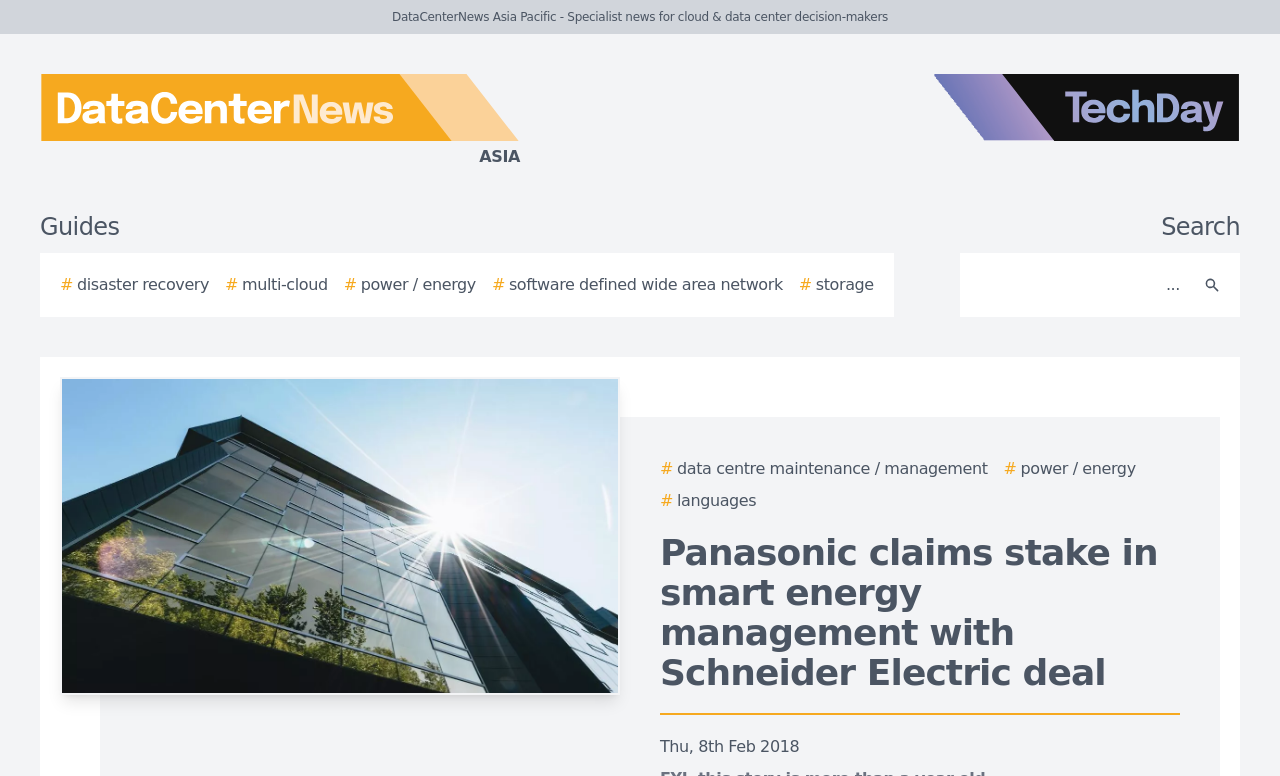Find the bounding box coordinates for the area you need to click to carry out the instruction: "Click on the DataCenterNews Asia Pacific logo". The coordinates should be four float numbers between 0 and 1, indicated as [left, top, right, bottom].

[0.0, 0.095, 0.438, 0.218]